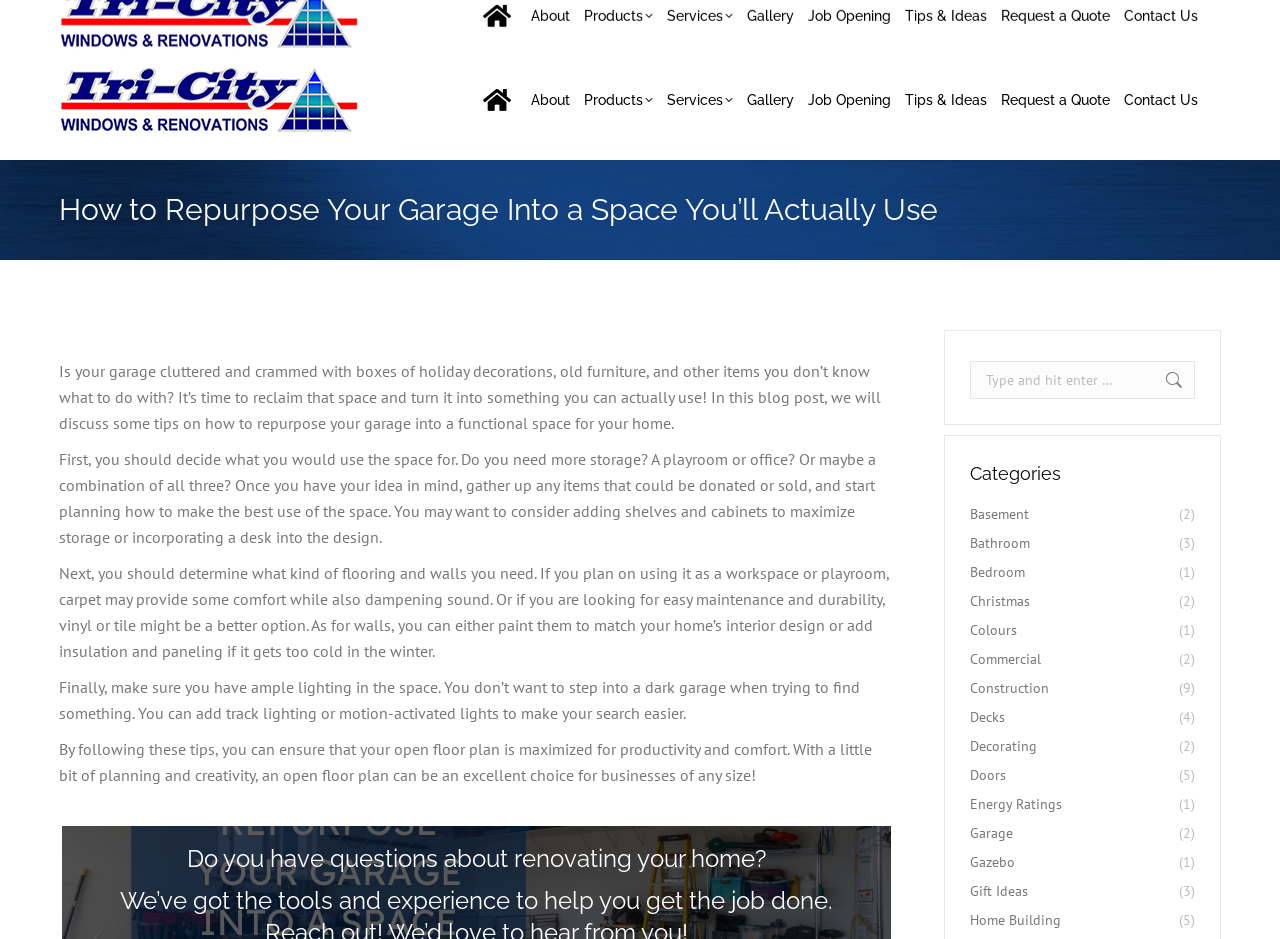From the webpage screenshot, identify the region described by Job Opening. Provide the bounding box coordinates as (top-left x, top-left y, bottom-right x, bottom-right y), with each value being a floating point number between 0 and 1.

[0.627, 0.062, 0.7, 0.151]